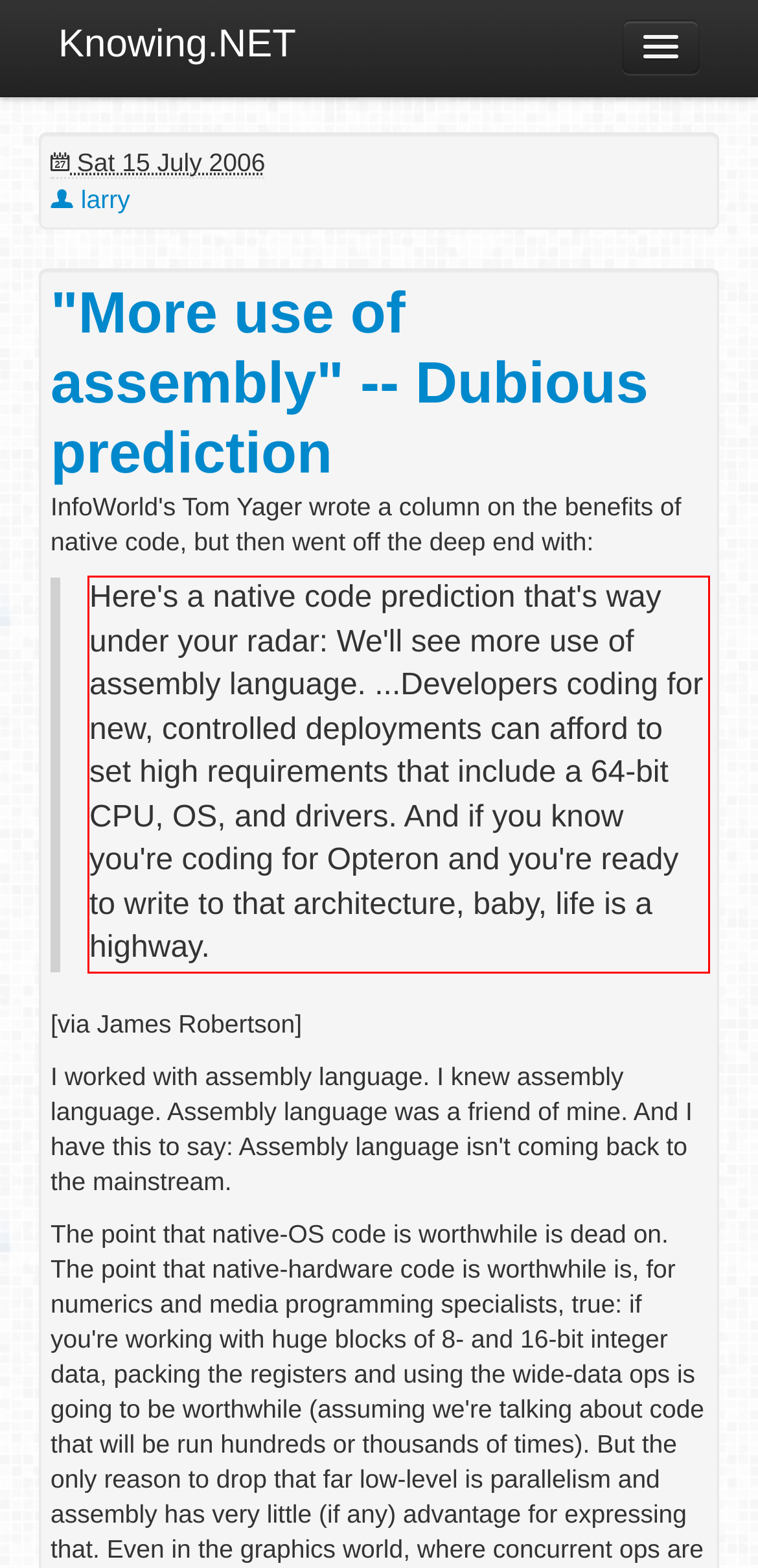Analyze the red bounding box in the provided webpage screenshot and generate the text content contained within.

Here's a native code prediction that's way under your radar: We'll see more use of assembly language. ...Developers coding for new, controlled deployments can afford to set high requirements that include a 64-bit CPU, OS, and drivers. And if you know you're coding for Opteron and you're ready to write to that architecture, baby, life is a highway.